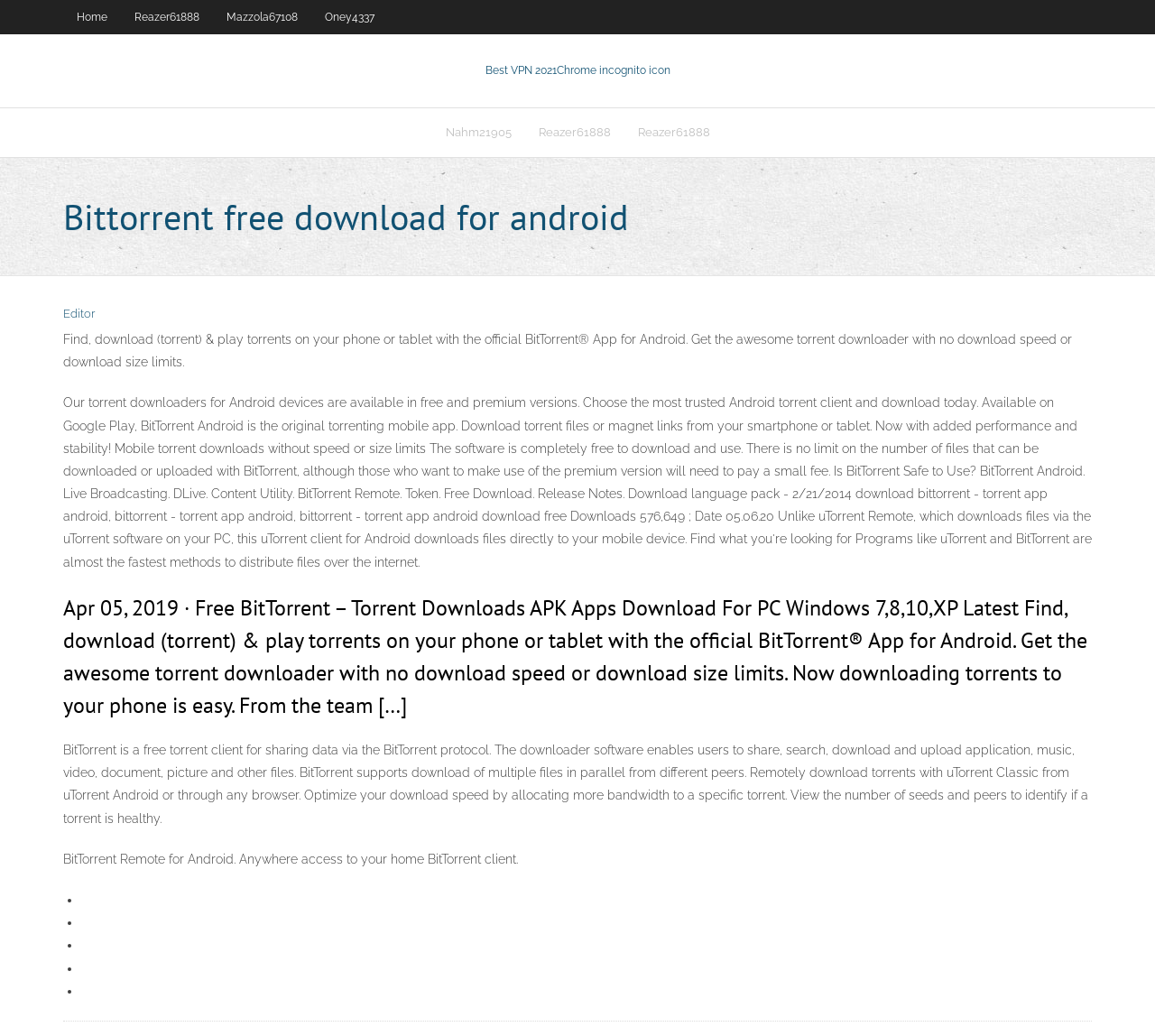What is the function of the 'Best VPN 2021' link?
Based on the screenshot, give a detailed explanation to answer the question.

The 'Best VPN 2021' link is likely to redirect users to a page related to Virtual Private Networks (VPNs) for the year 2021, possibly providing information or services related to VPNs.